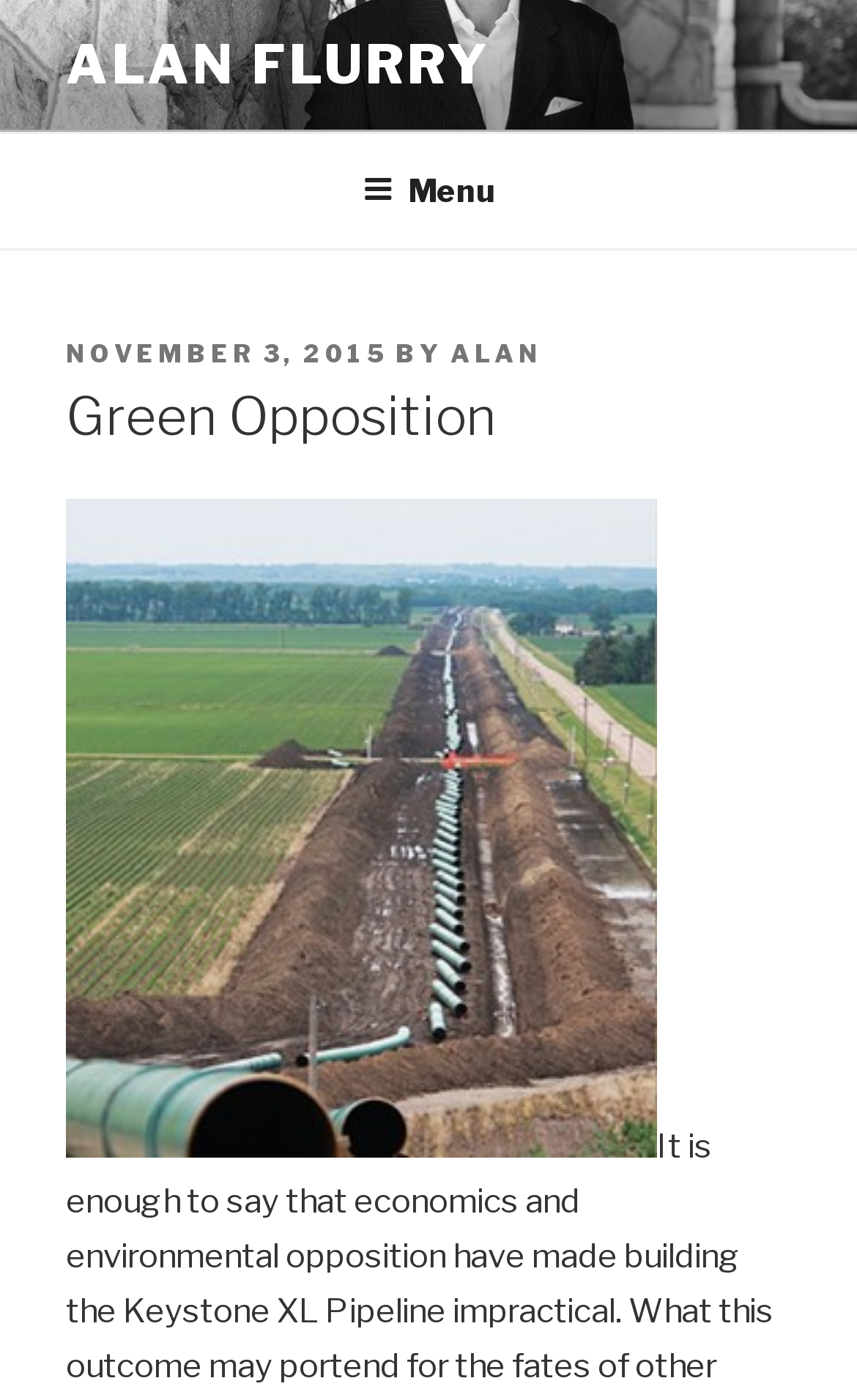Based on the image, please elaborate on the answer to the following question:
How many menu items are there in the top menu?

I found the number of menu items in the top menu by looking at the navigation section, where there is a button 'Menu' that controls the top menu, and I only see one link 'Keystone-Pipeline' inside the menu, so there is only one menu item.